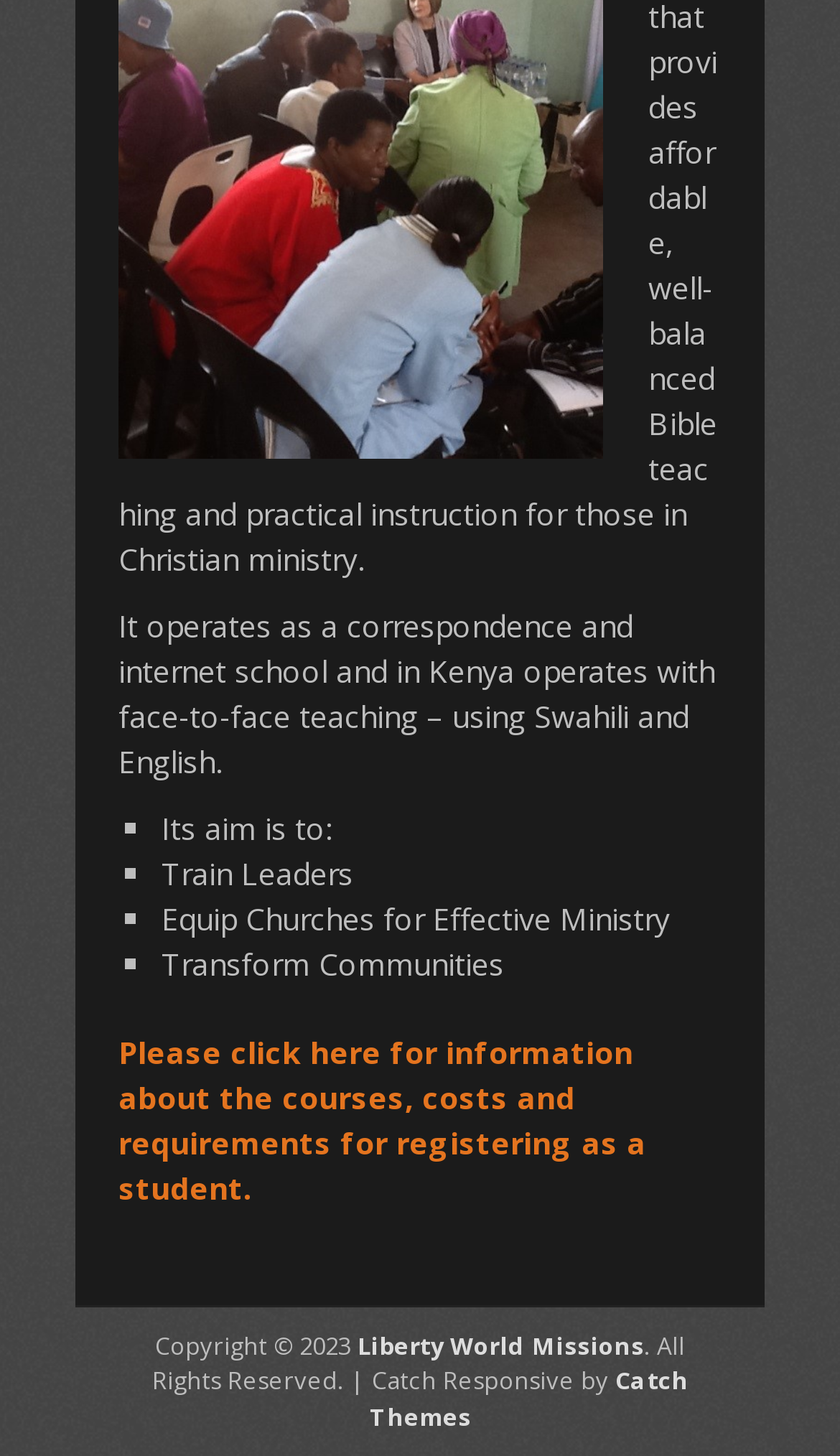Please determine the bounding box coordinates, formatted as (top-left x, top-left y, bottom-right x, bottom-right y), with all values as floating point numbers between 0 and 1. Identify the bounding box of the region described as: Liberty World Missions

[0.426, 0.913, 0.767, 0.935]